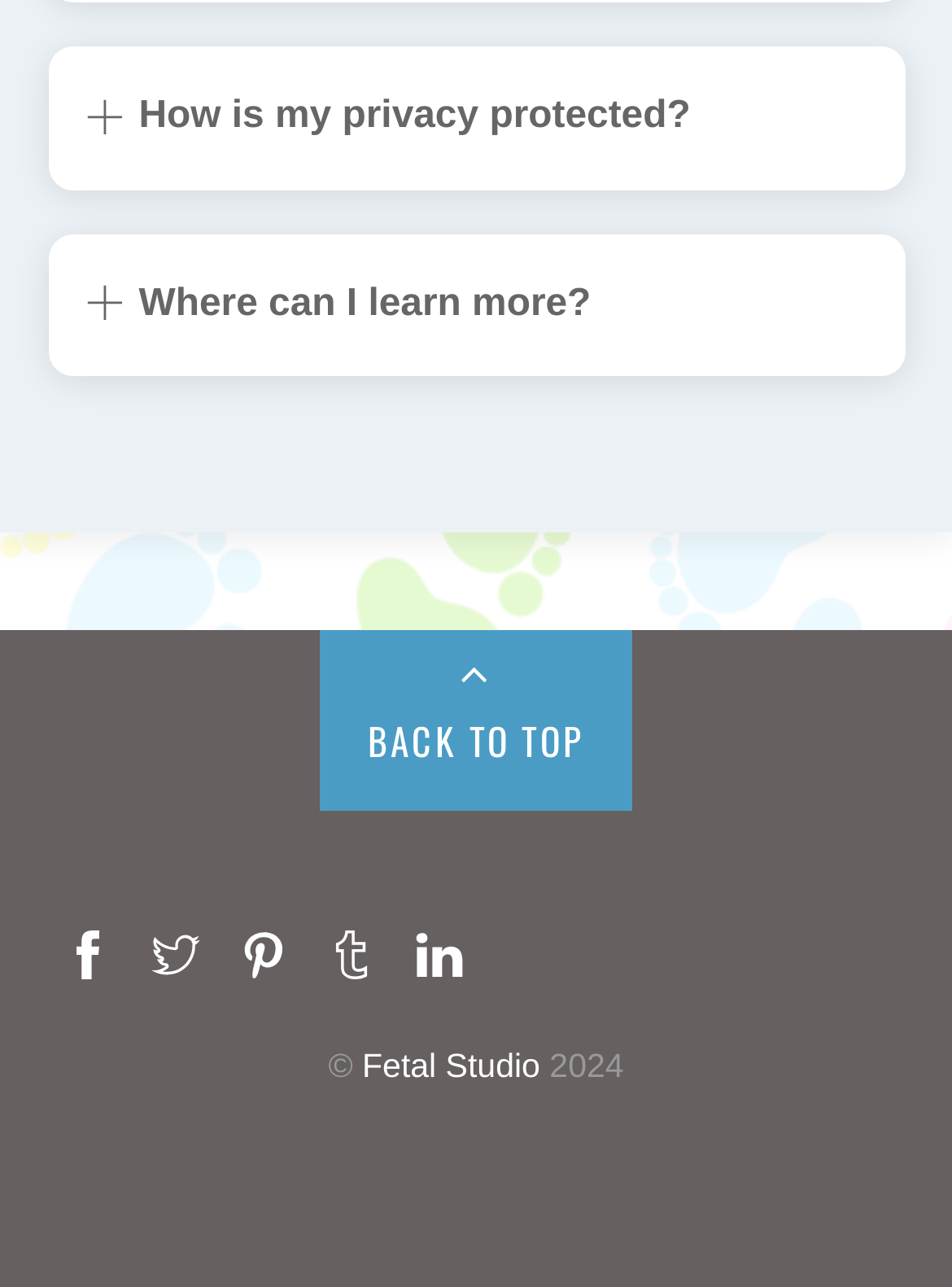What is the purpose of the 'BACK TO TOP' link?
Use the image to answer the question with a single word or phrase.

To go back to top